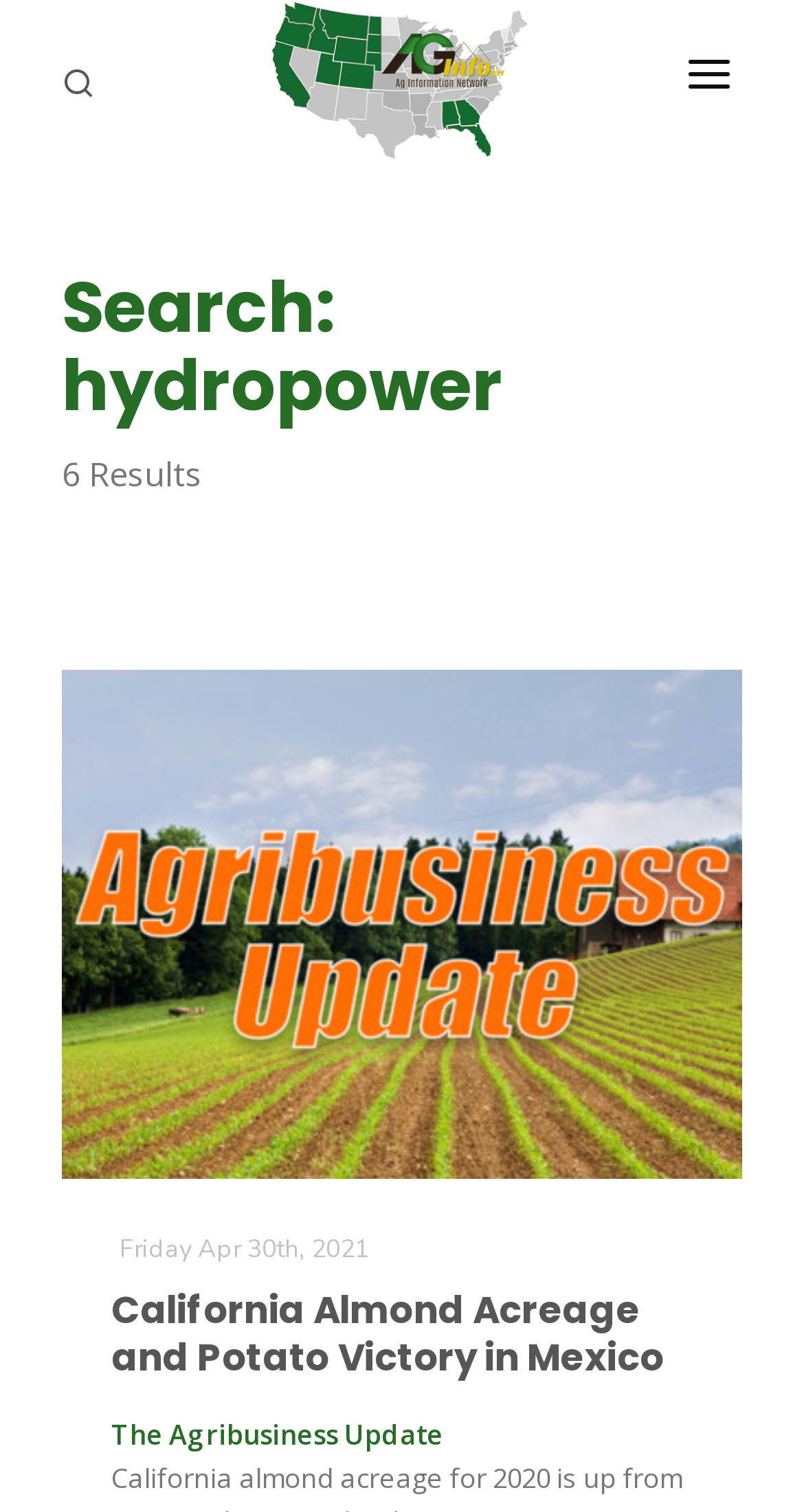What is the name of the program featured on the webpage?
Provide an in-depth and detailed explanation in response to the question.

The program 'Farm of the Future' is featured on the webpage, with multiple links and images related to it, indicating that it is a prominent program on the website.